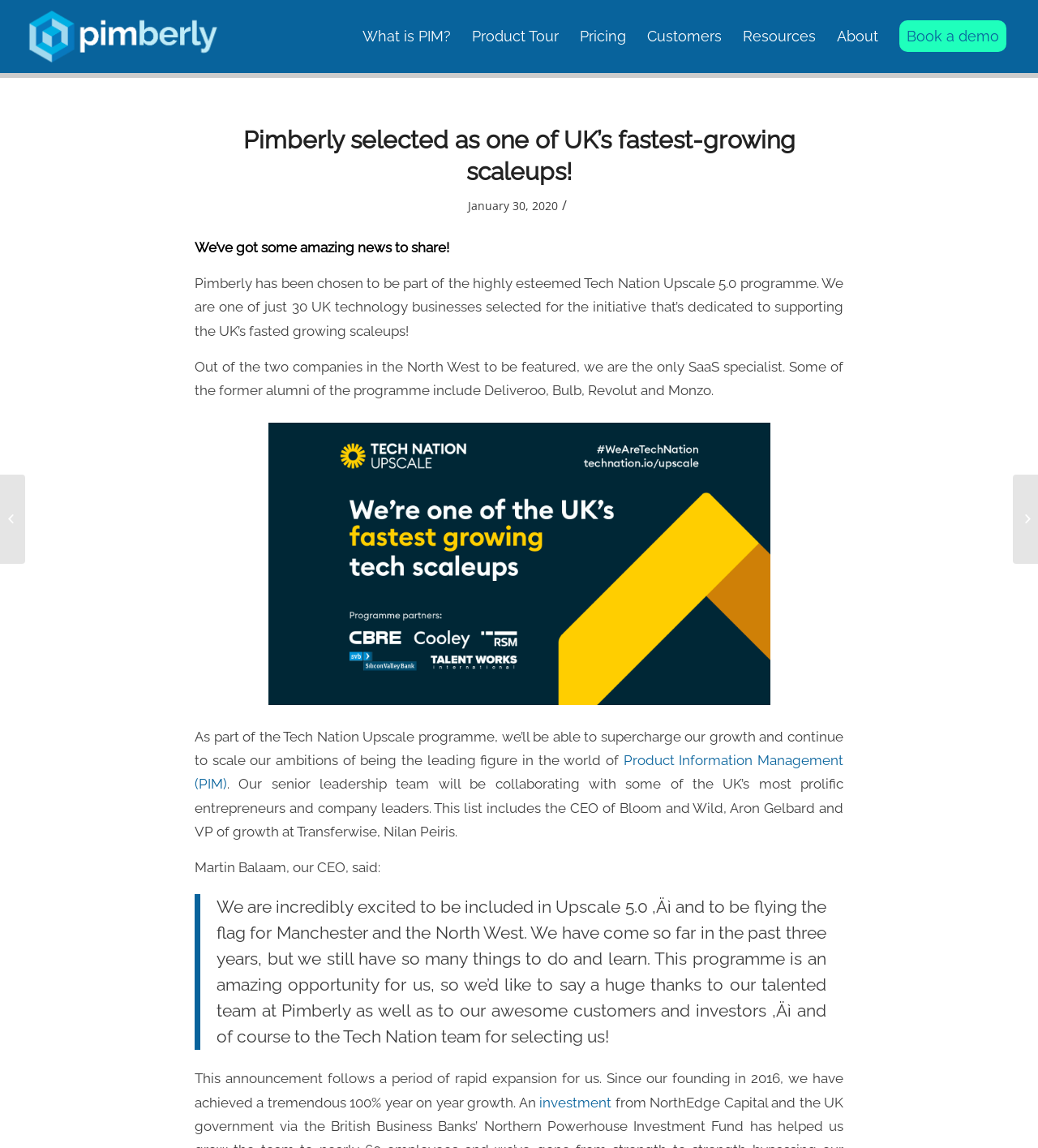What is the programme that Pimberly has been chosen for?
Offer a detailed and full explanation in response to the question.

The programme is mentioned in the text, where it says 'Pimberly has been chosen to be part of the highly esteemed Tech Nation Upscale 5.0 programme.' It is also mentioned in the image caption, where it says 'TechNation_Upscale_5.0_Pimberly'.